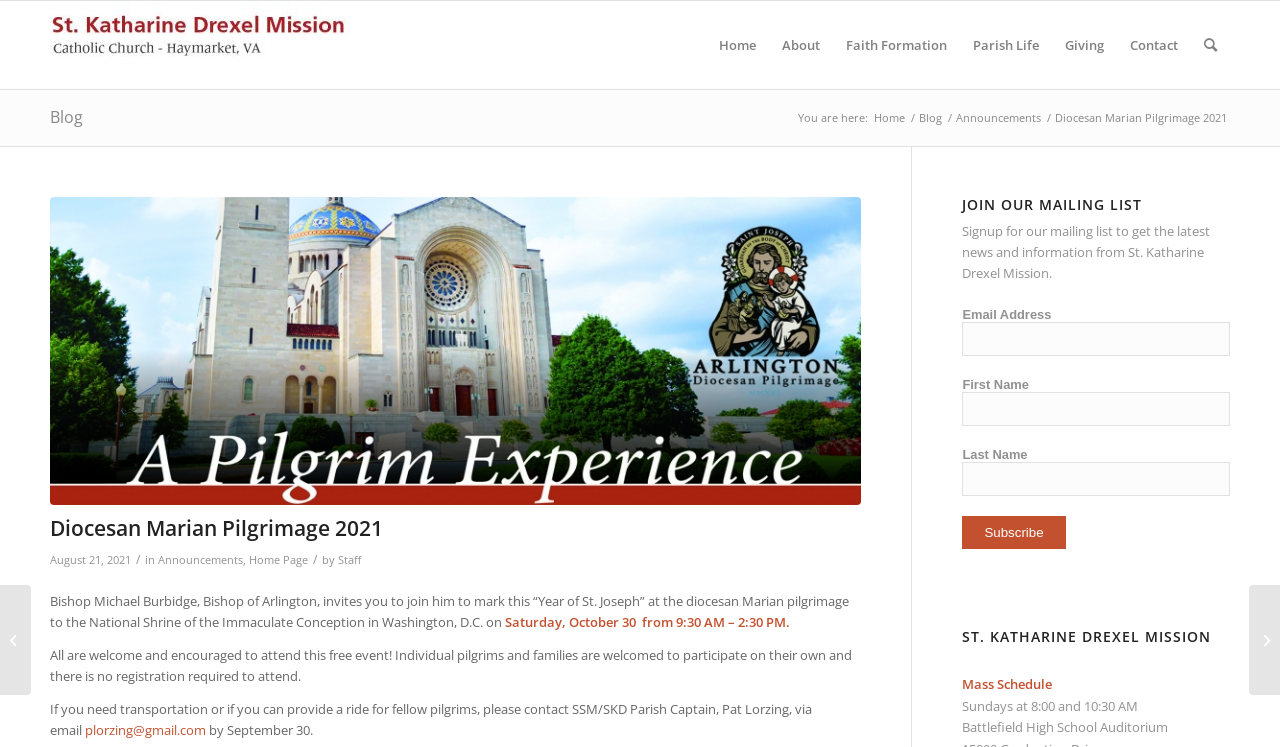Determine the bounding box coordinates of the clickable area required to perform the following instruction: "Click the Home link". The coordinates should be represented as four float numbers between 0 and 1: [left, top, right, bottom].

[0.552, 0.001, 0.601, 0.119]